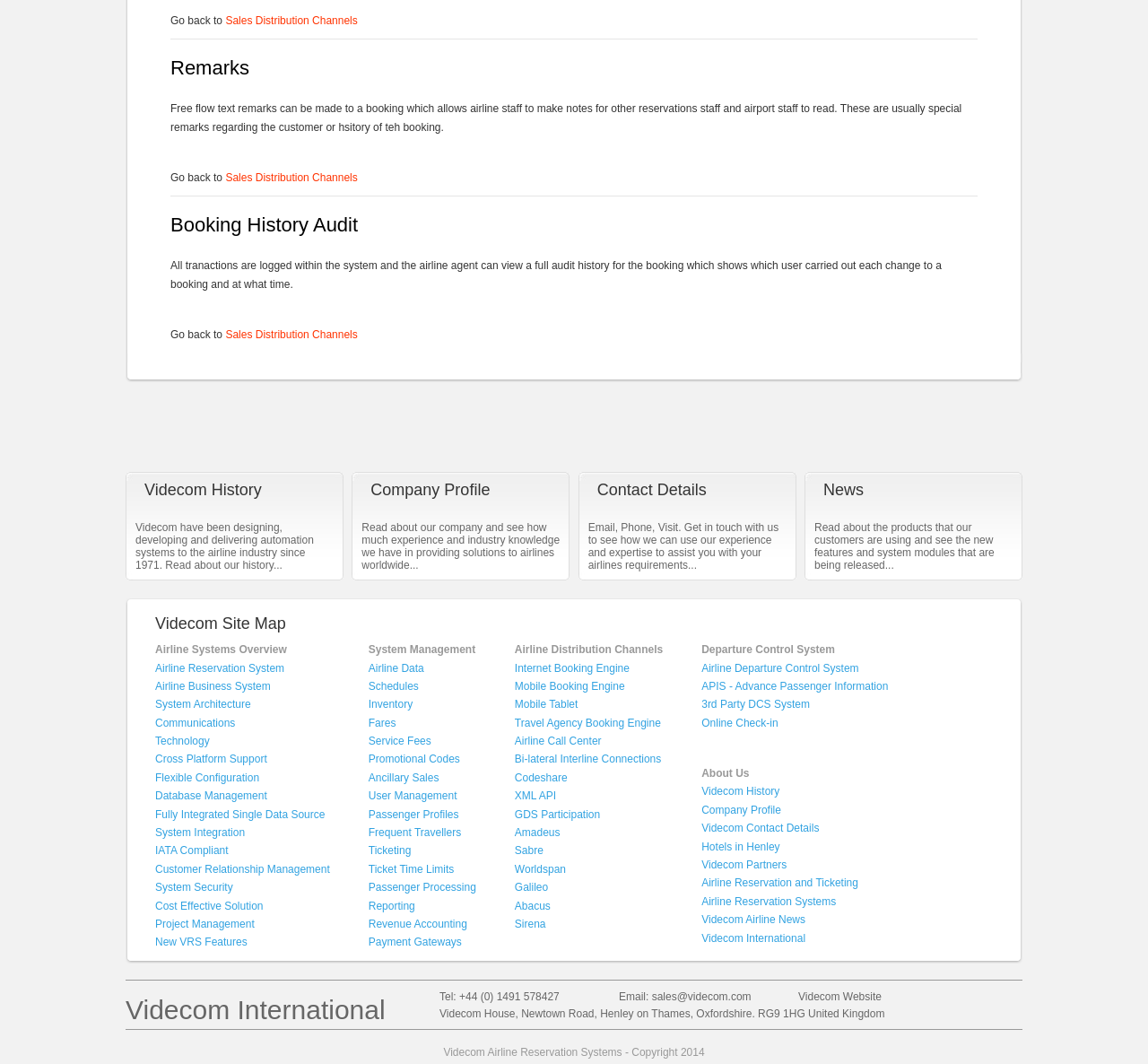Provide the bounding box coordinates of the section that needs to be clicked to accomplish the following instruction: "Read about Videcom History."

[0.109, 0.452, 0.299, 0.537]